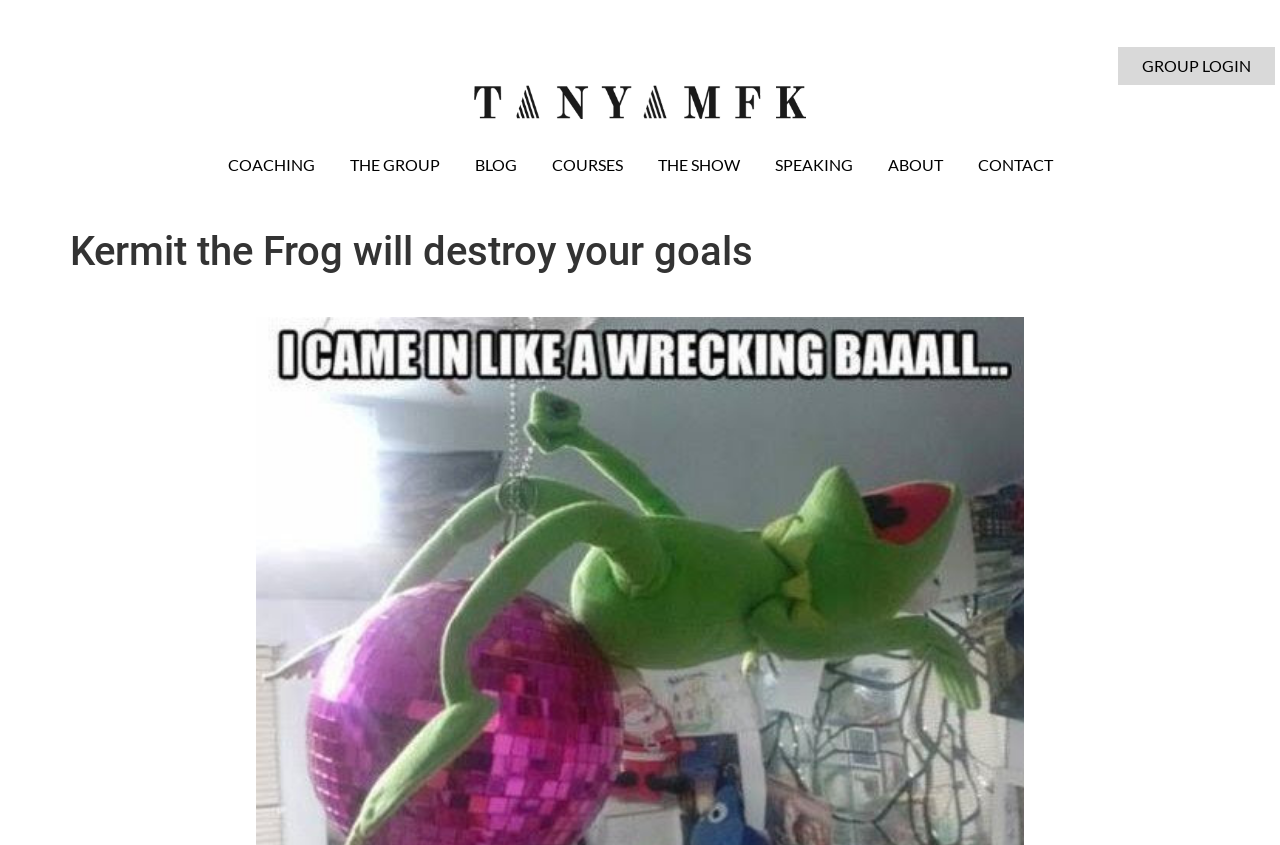Identify the bounding box coordinates of the region that should be clicked to execute the following instruction: "watch the show".

[0.514, 0.185, 0.578, 0.204]